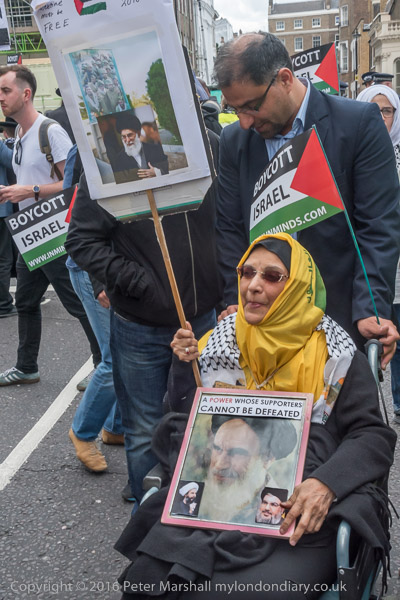Answer the following in one word or a short phrase: 
What is the man beside the woman doing?

Offering assistance